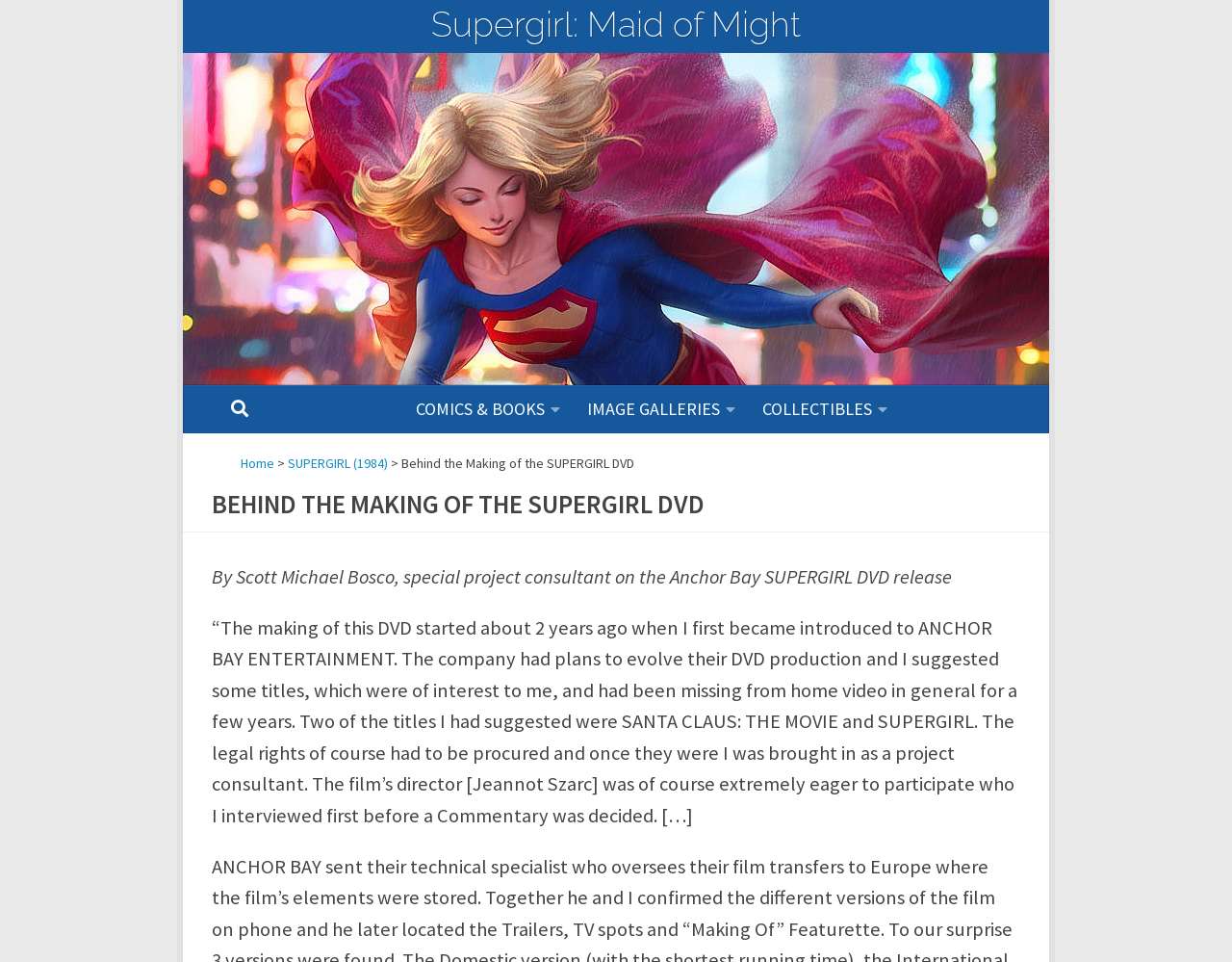How long ago did the making of the DVD start?
Analyze the screenshot and provide a detailed answer to the question.

According to the webpage content, 'The making of this DVD started about 2 years ago when I first became introduced to ANCHOR BAY ENTERTAINMENT.' This indicates that the making of the DVD started about 2 years ago.